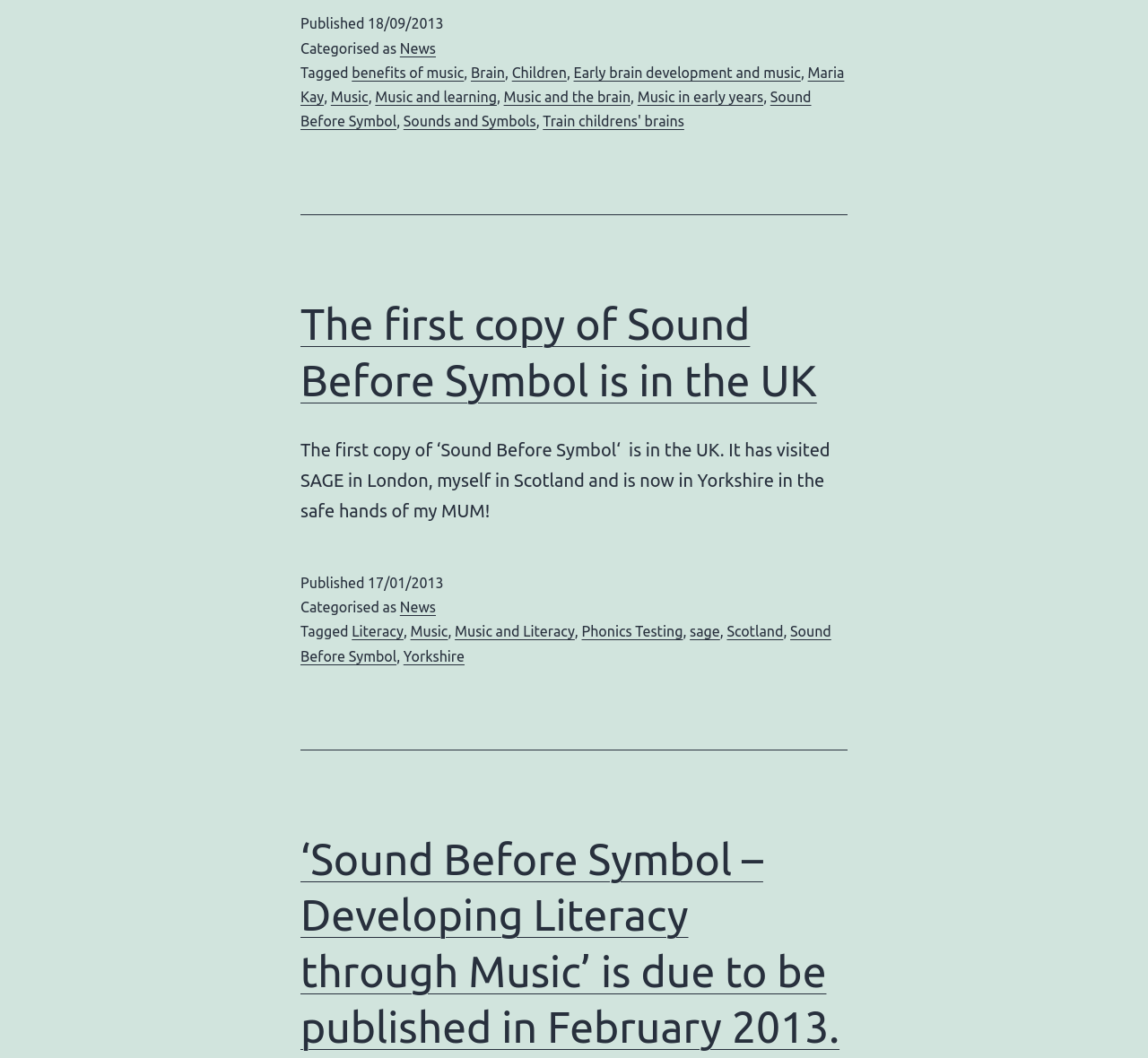Determine the bounding box for the UI element described here: "Early brain development and music".

[0.5, 0.061, 0.698, 0.076]